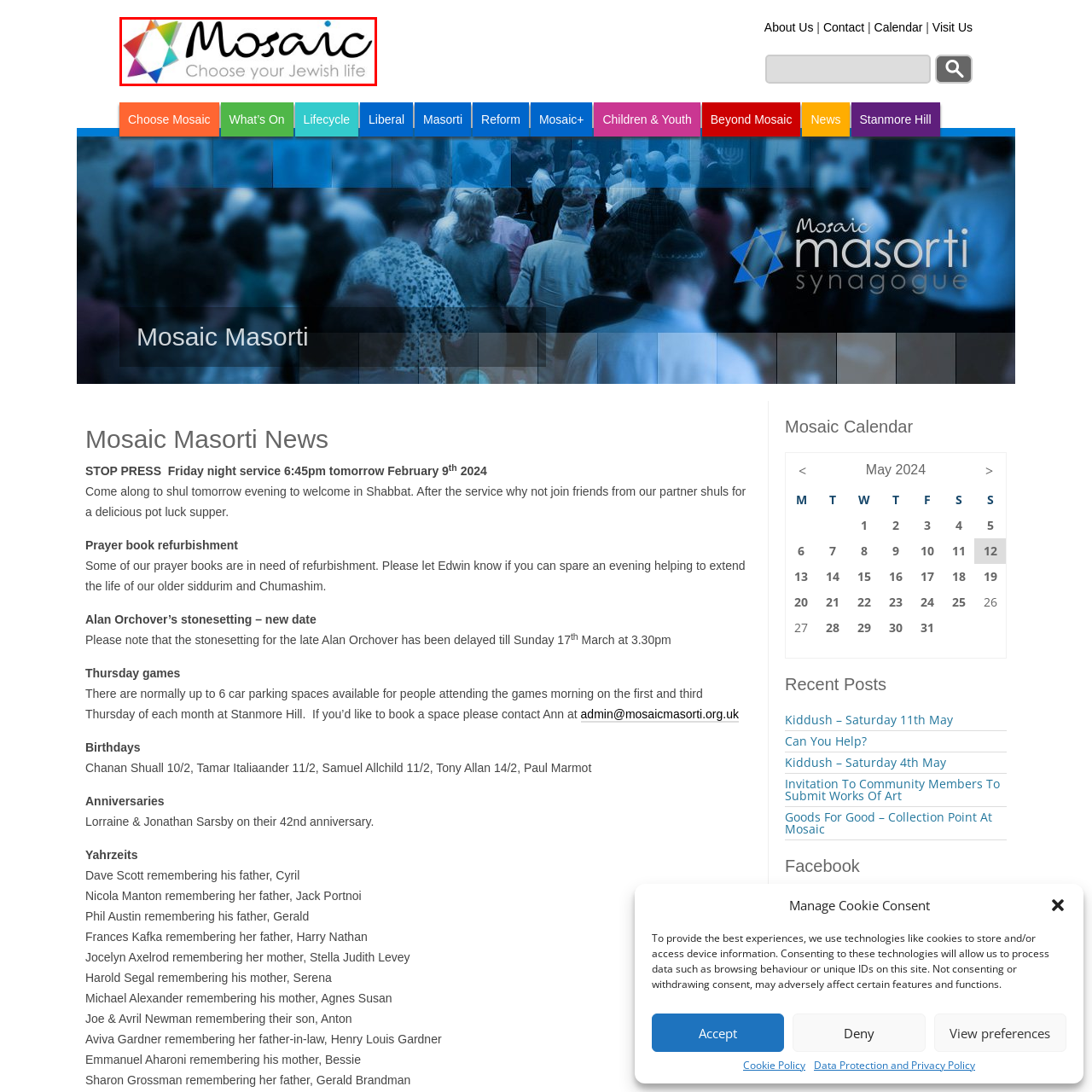View the portion of the image inside the red box and respond to the question with a succinct word or phrase: What does the logo of Mosaic resemble?

A star-like pattern